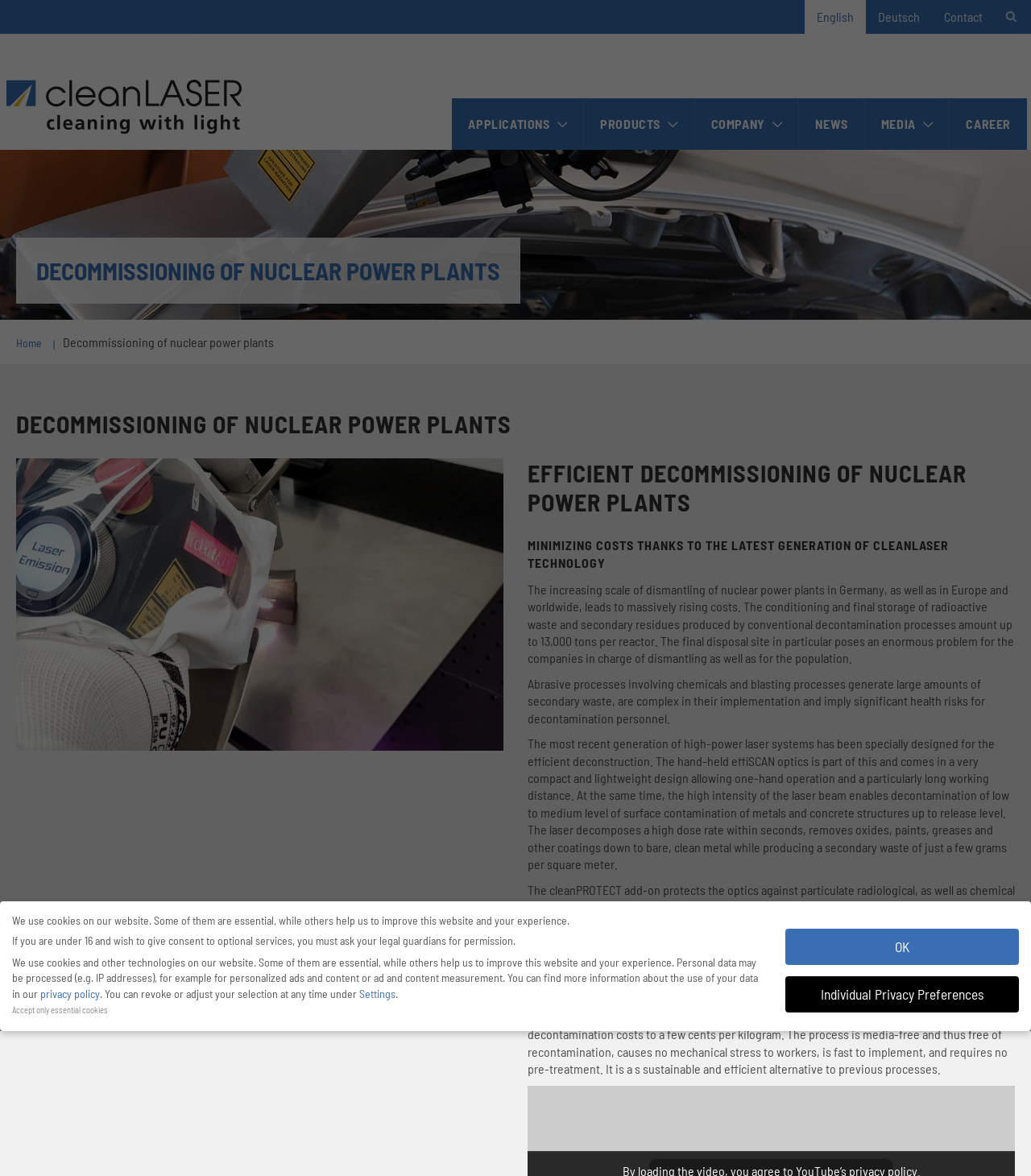Identify the bounding box coordinates for the UI element described by the following text: "Accept only essential cookies". Provide the coordinates as four float numbers between 0 and 1, in the format [left, top, right, bottom].

[0.012, 0.854, 0.105, 0.863]